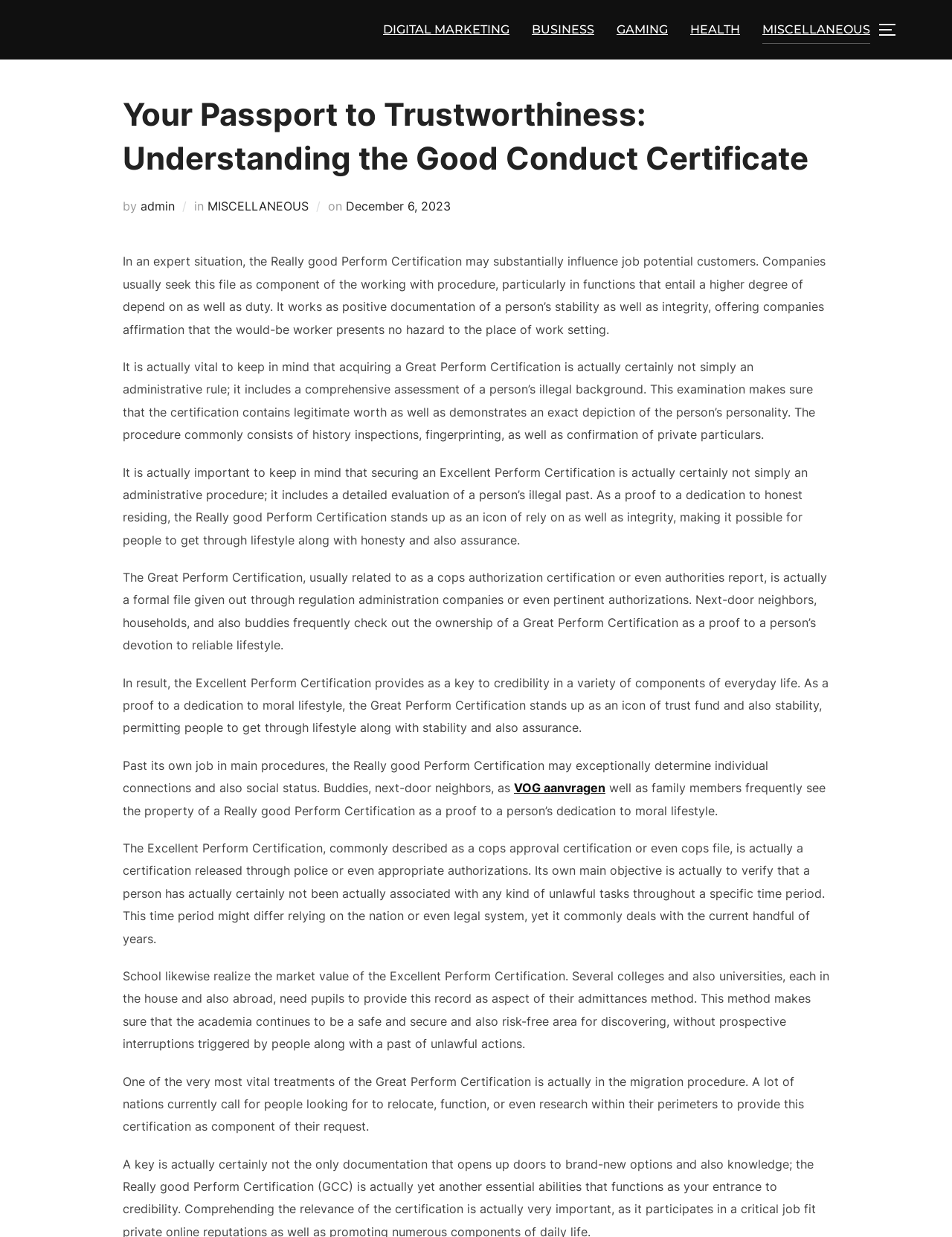Using the provided element description "About the Museum", determine the bounding box coordinates of the UI element.

None